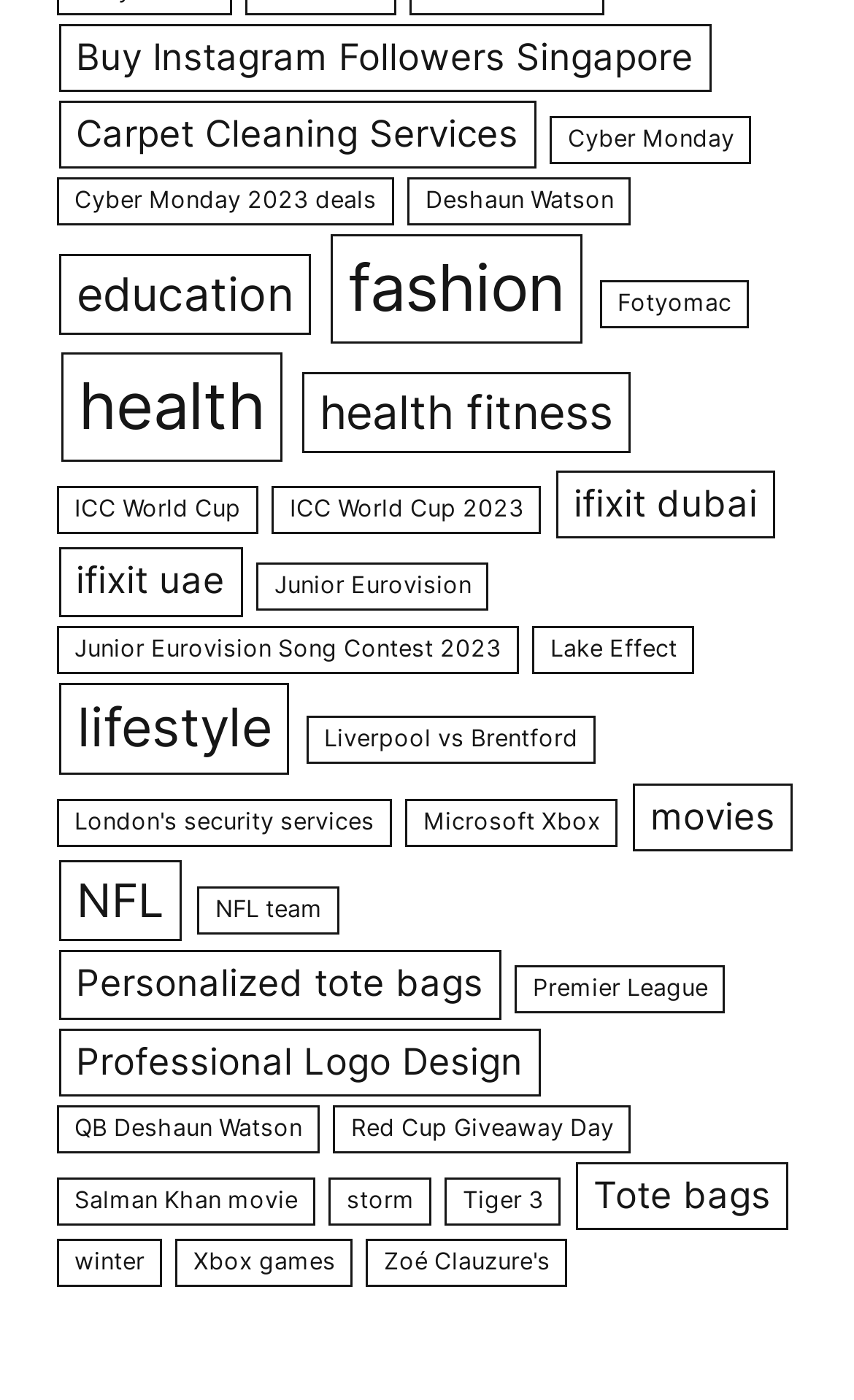Answer the following query concisely with a single word or phrase:
How many items are related to fashion?

6